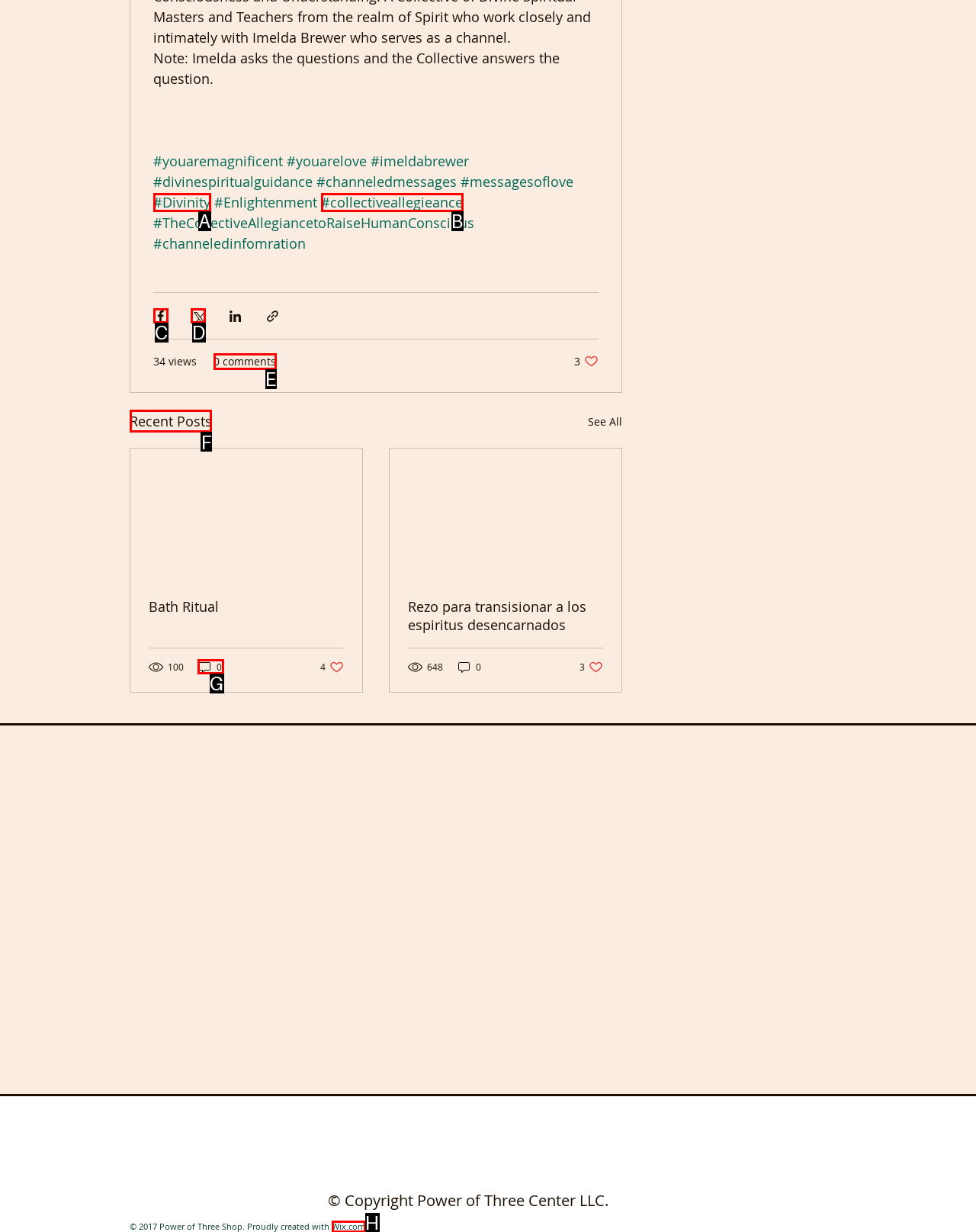Select the letter associated with the UI element you need to click to perform the following action: Read the 'Recent Posts'
Reply with the correct letter from the options provided.

F